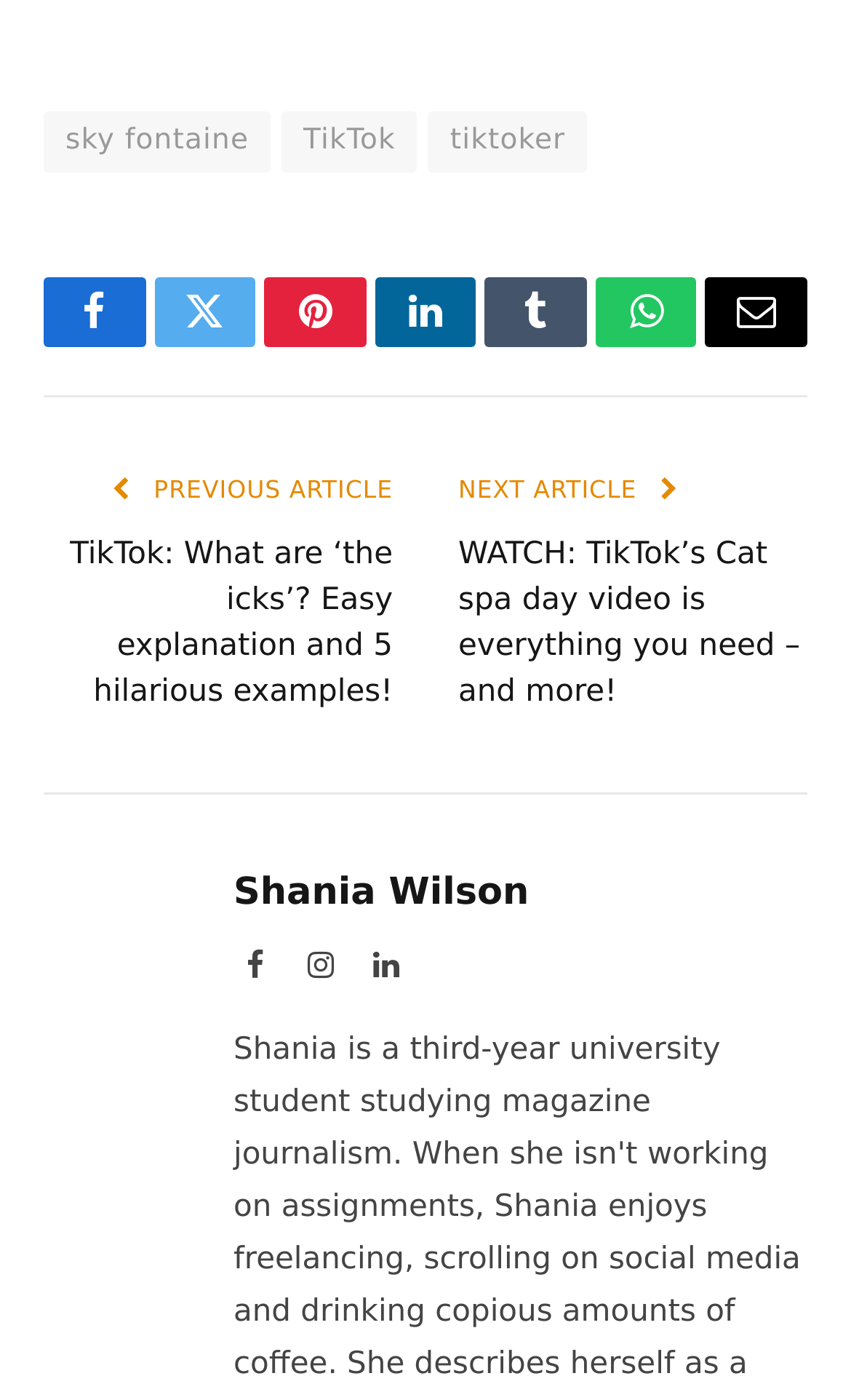Please find the bounding box coordinates of the section that needs to be clicked to achieve this instruction: "Visit Shania Wilson's page".

[0.274, 0.622, 0.622, 0.654]